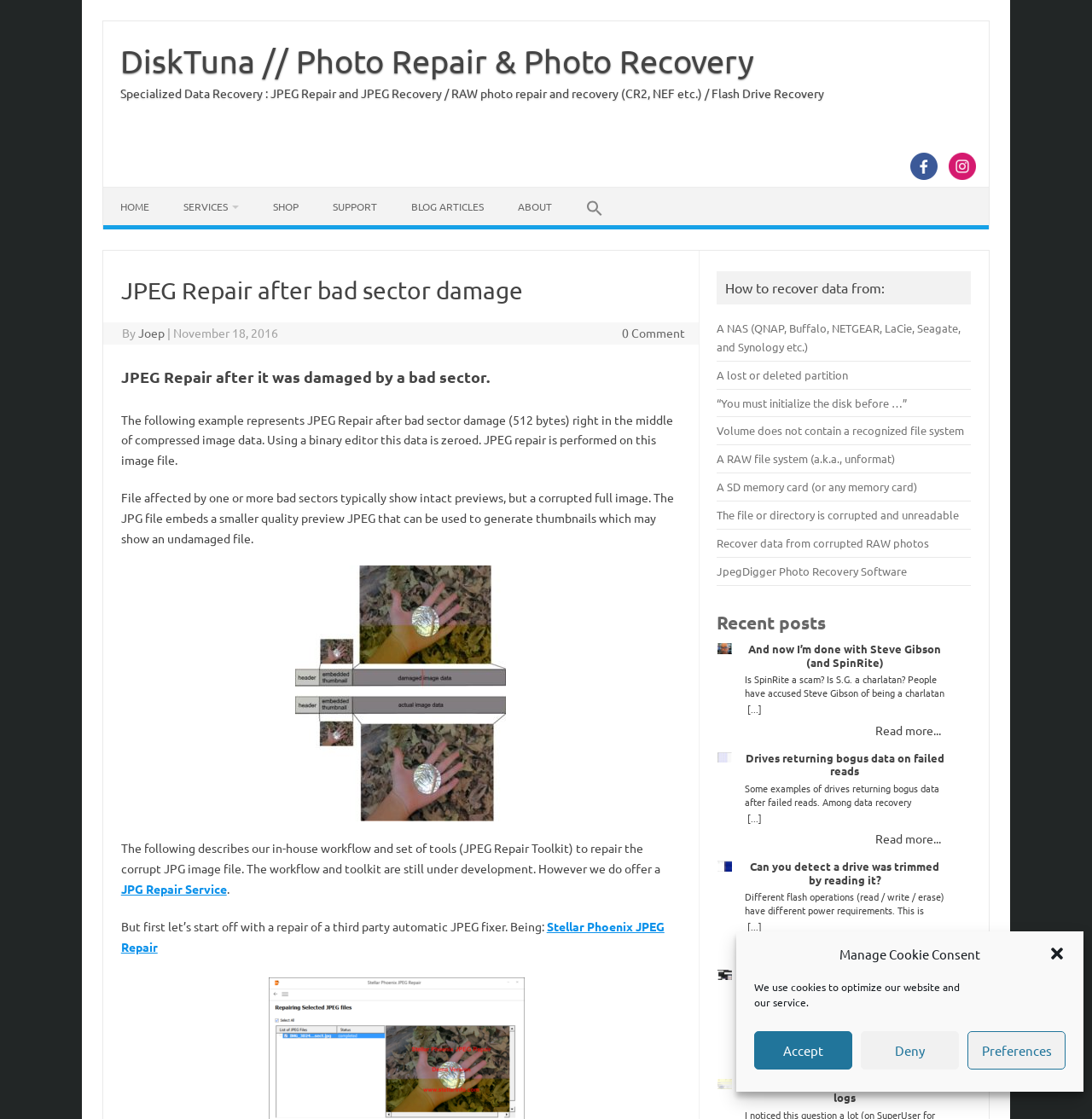Please find the bounding box coordinates of the element that you should click to achieve the following instruction: "Learn about recovering data from a NAS". The coordinates should be presented as four float numbers between 0 and 1: [left, top, right, bottom].

[0.657, 0.286, 0.88, 0.316]